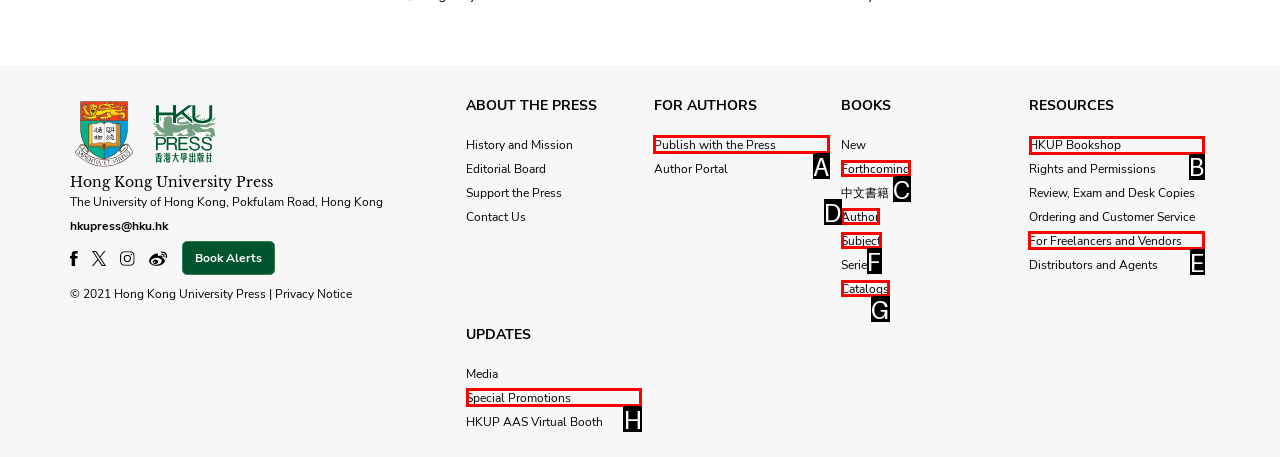Identify the correct lettered option to click in order to perform this task: Visit the HKUP Bookshop. Respond with the letter.

B